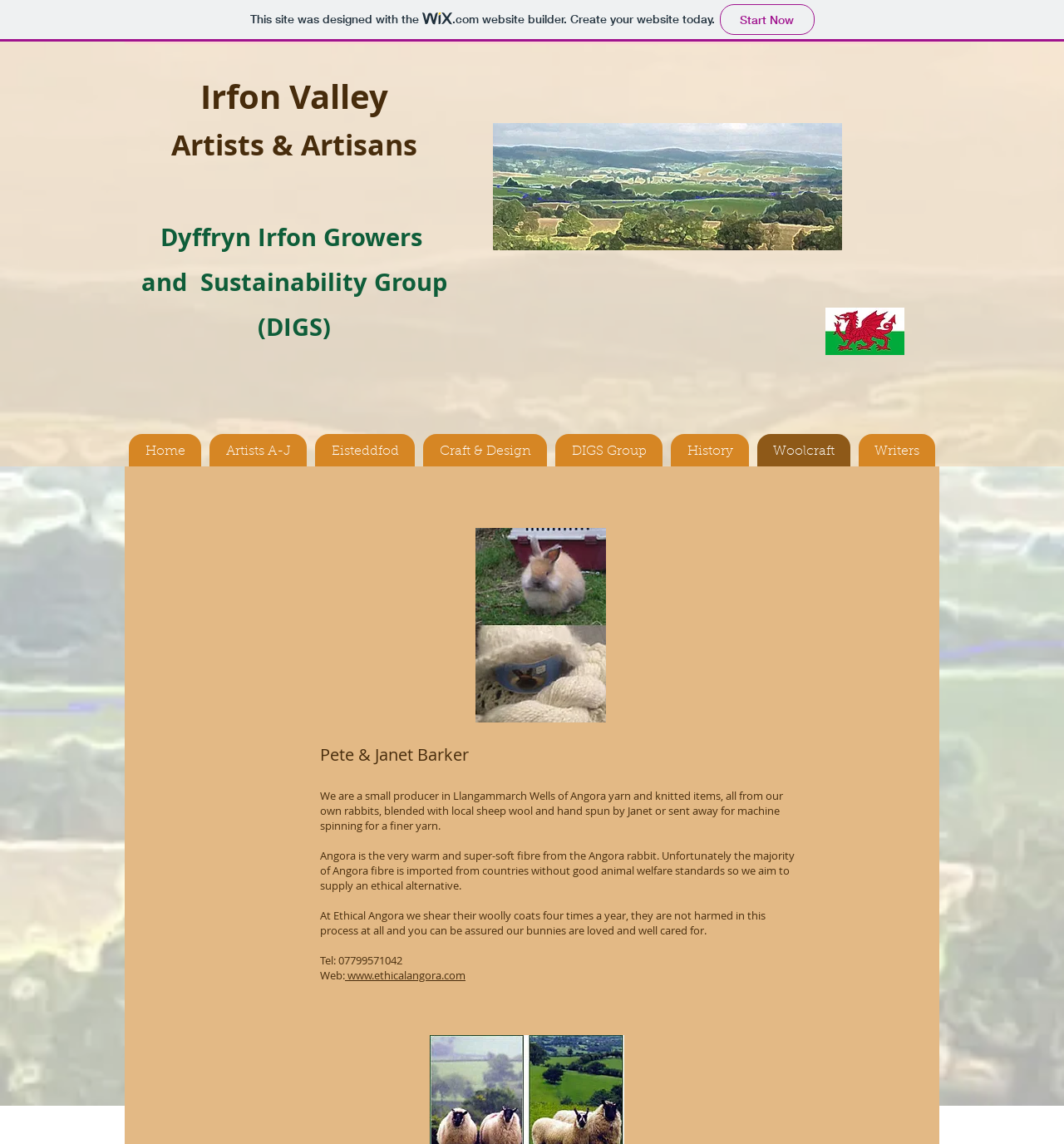Extract the primary headline from the webpage and present its text.

Pete & Janet Barker